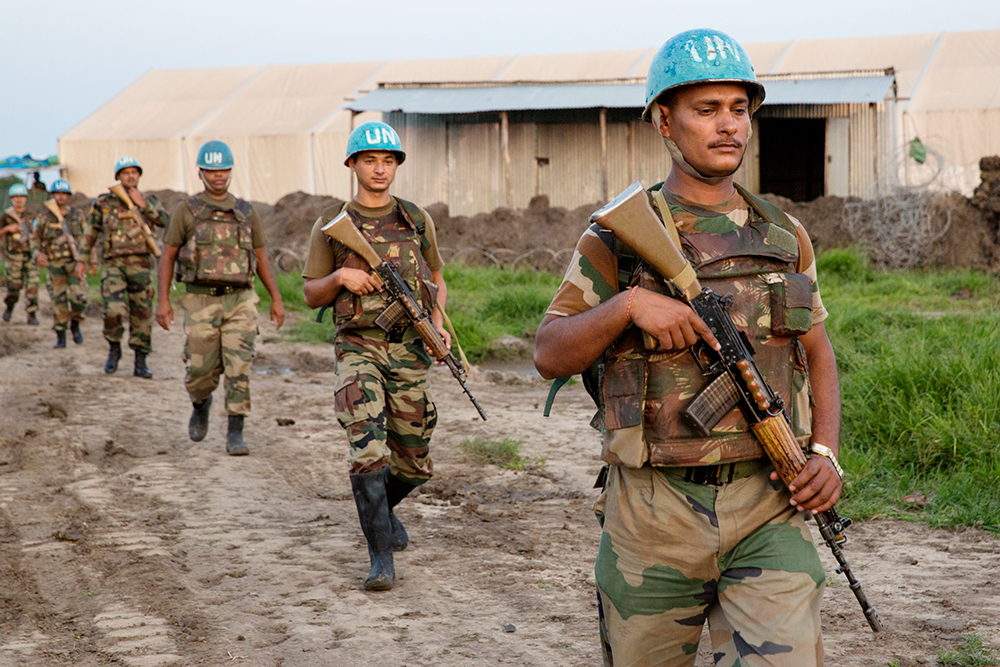What type of rifles are the peacekeepers equipped with?
Please provide an in-depth and detailed response to the question.

The peacekeepers are equipped with automatic rifles, which suggests that they are prepared to respond to potential threats and protect civilians in a region where inter-communal violence and clashes between the South Sudanese army and rebel groups are escalating.